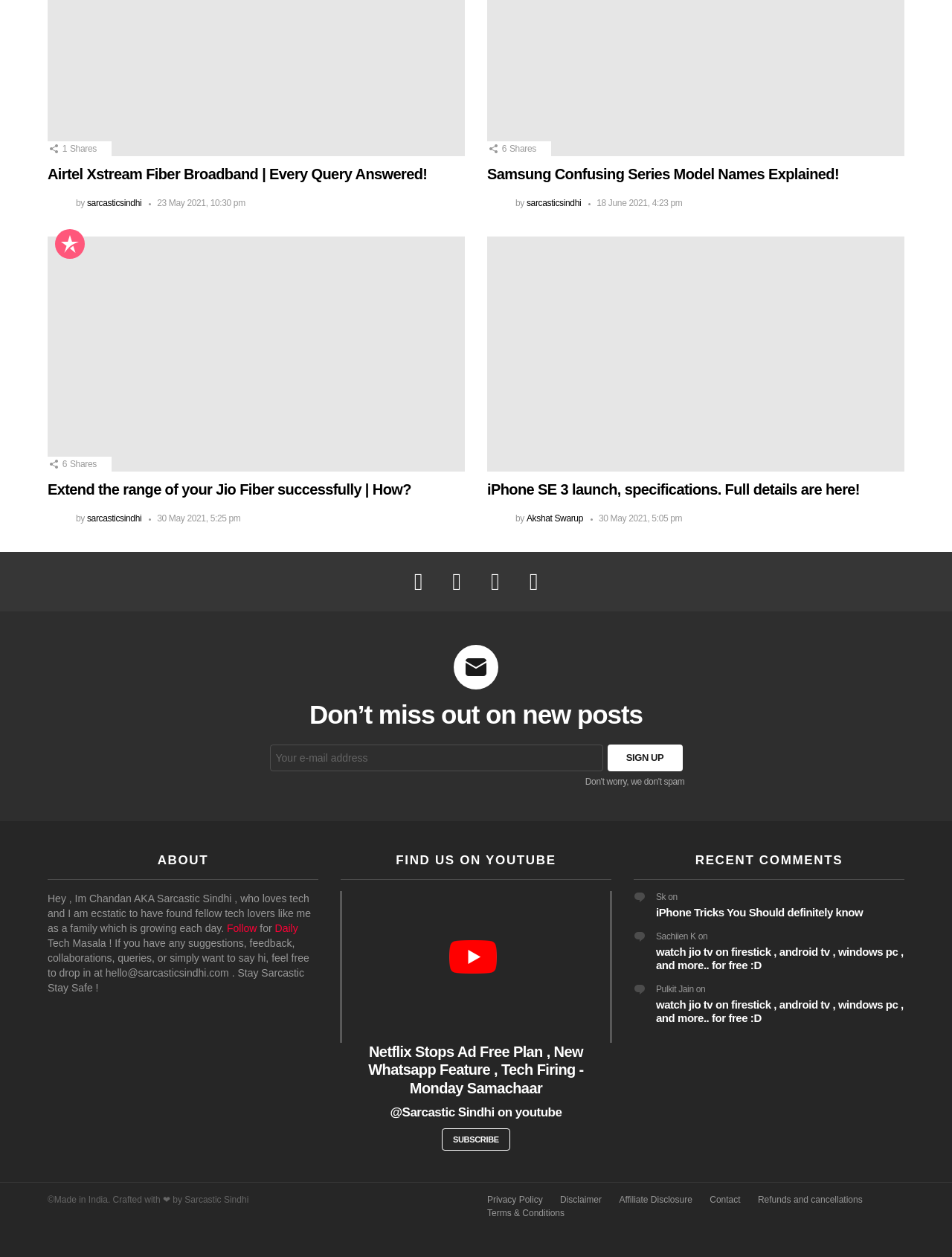Extract the bounding box coordinates for the UI element described by the text: "Popular". The coordinates should be in the form of [left, top, right, bottom] with values between 0 and 1.

[0.058, 0.182, 0.089, 0.206]